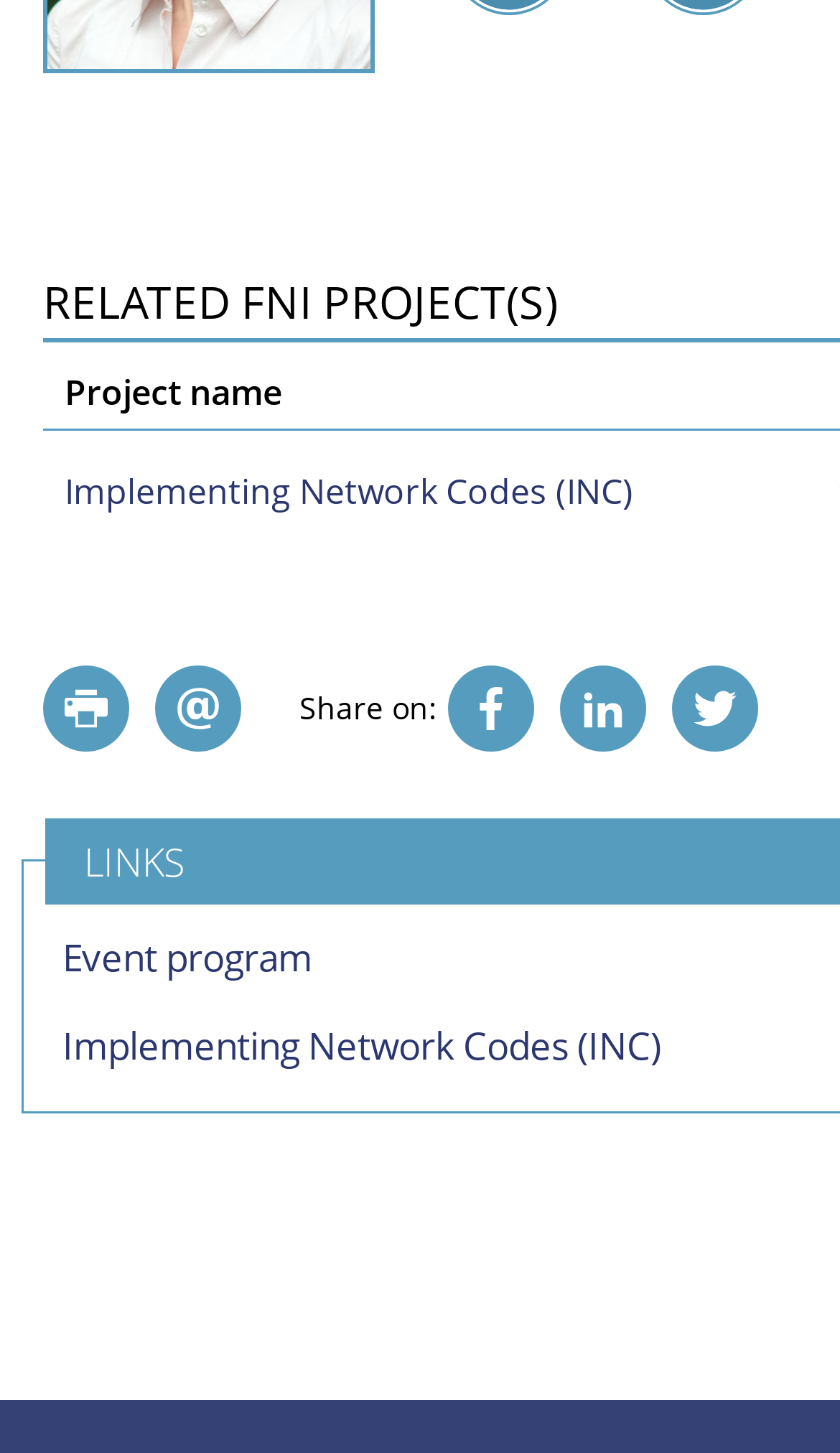What is the second event program link? Based on the screenshot, please respond with a single word or phrase.

Implementing Network Codes (INC)